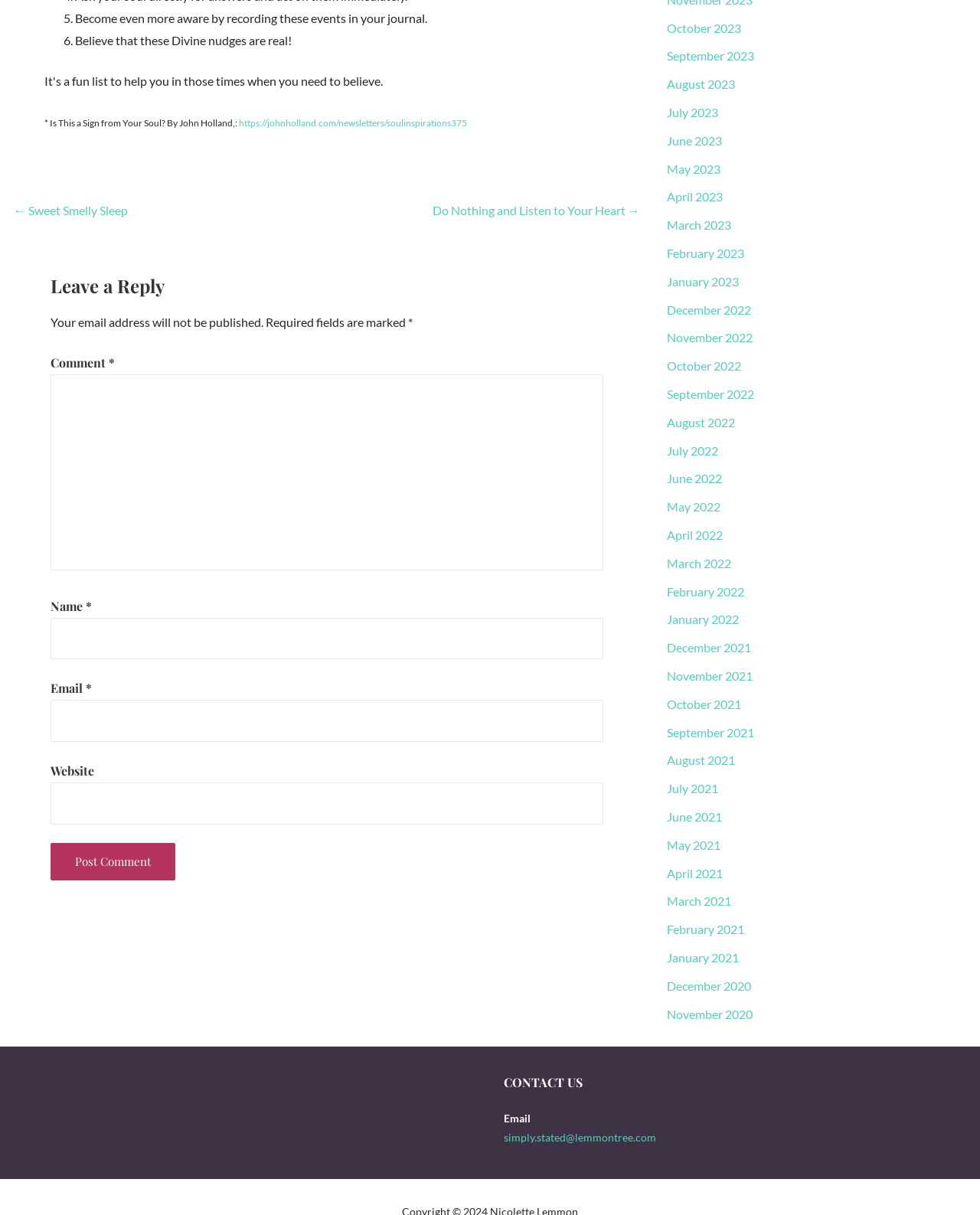Bounding box coordinates should be provided in the format (top-left x, top-left y, bottom-right x, bottom-right y) with all values between 0 and 1. Identify the bounding box for this UI element: parent_node: Name * name="author"

[0.051, 0.508, 0.615, 0.543]